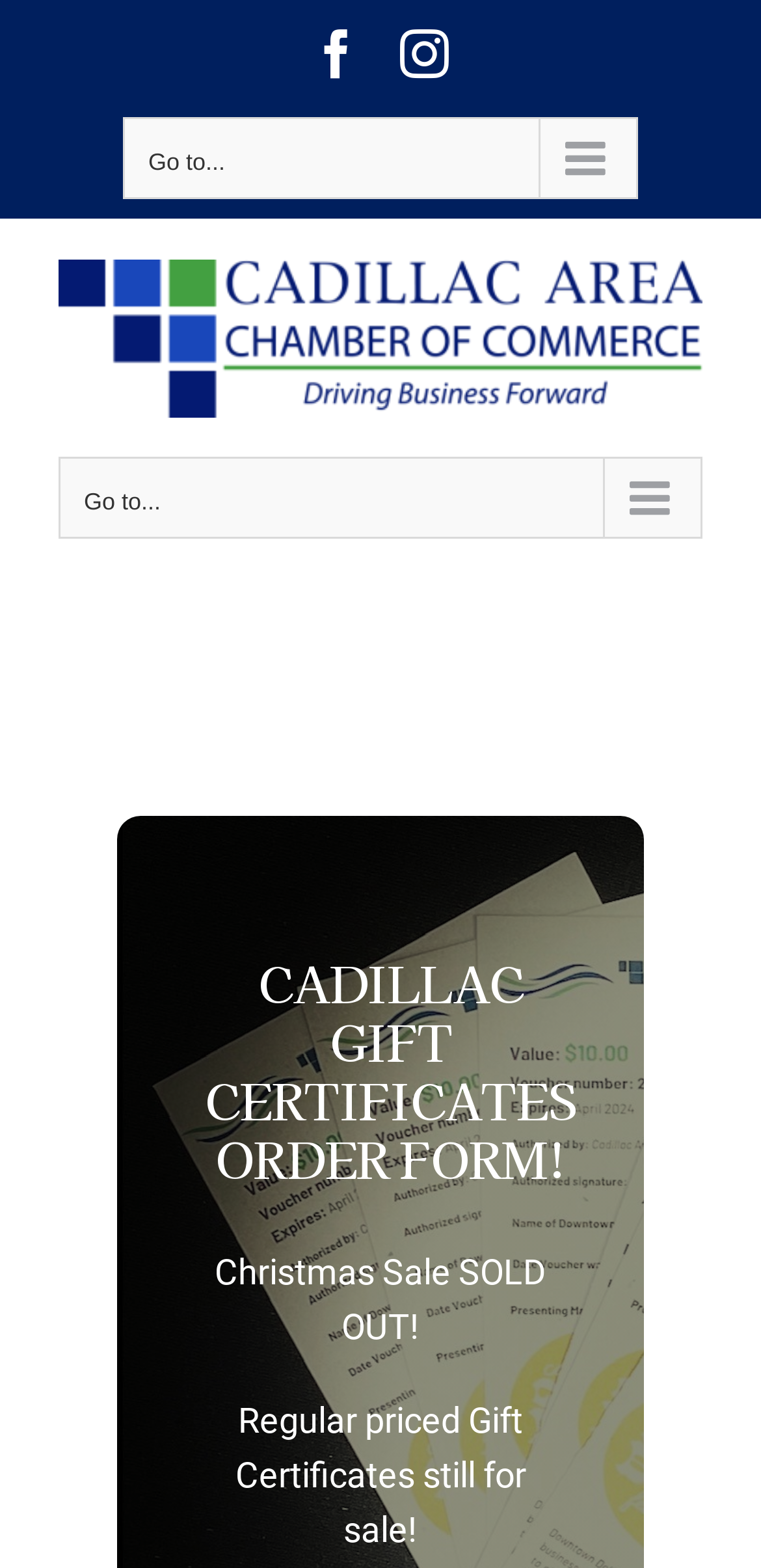Is the website affiliated with a Chamber of Commerce?
Answer the question with a detailed and thorough explanation.

The webpage has a logo and a mention of 'Cadillac Area Chamber of Commerce', which suggests that the website is affiliated with or operated by the Cadillac Area Chamber of Commerce.